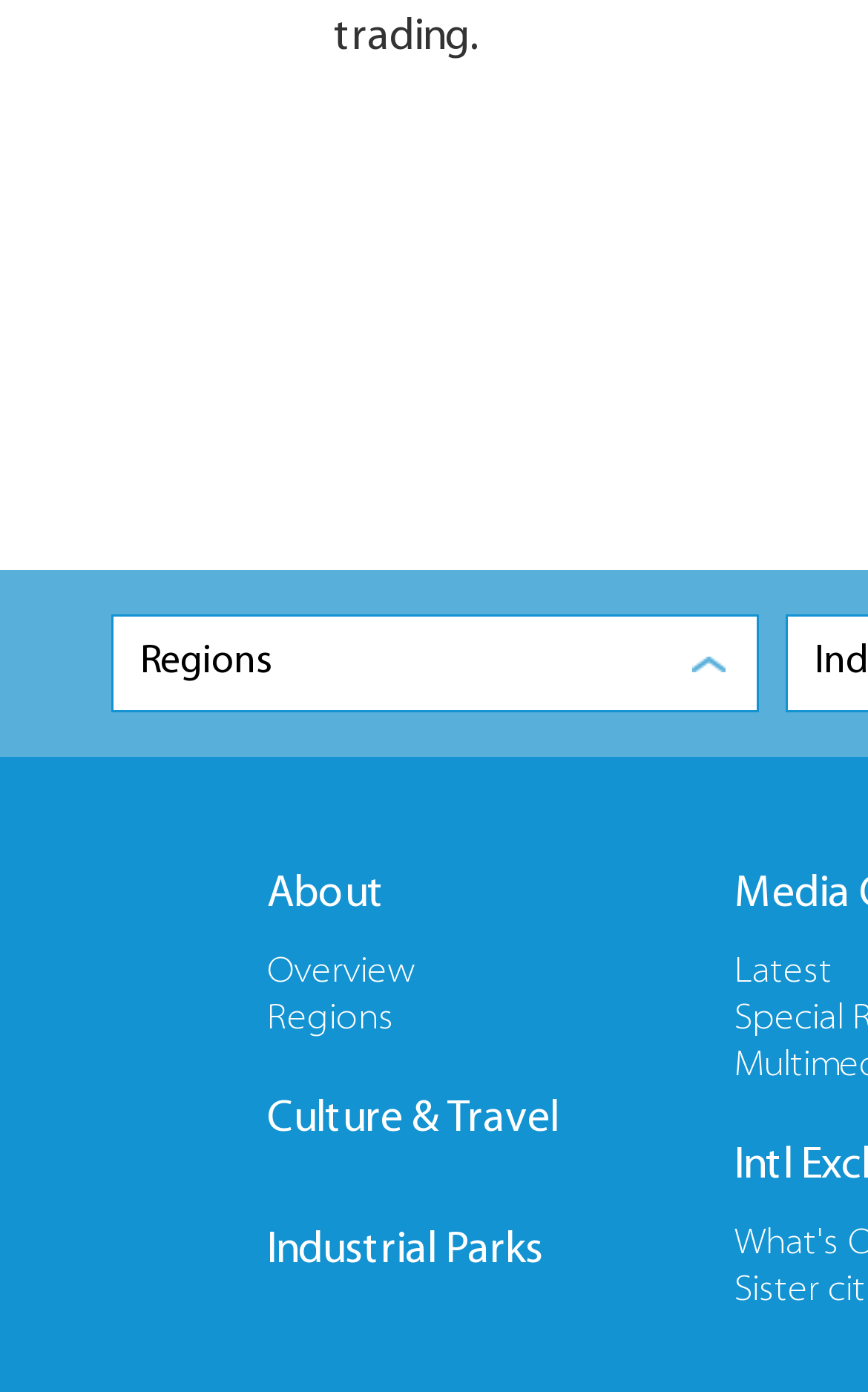Respond with a single word or short phrase to the following question: 
What is the last section about?

Industrial Parks